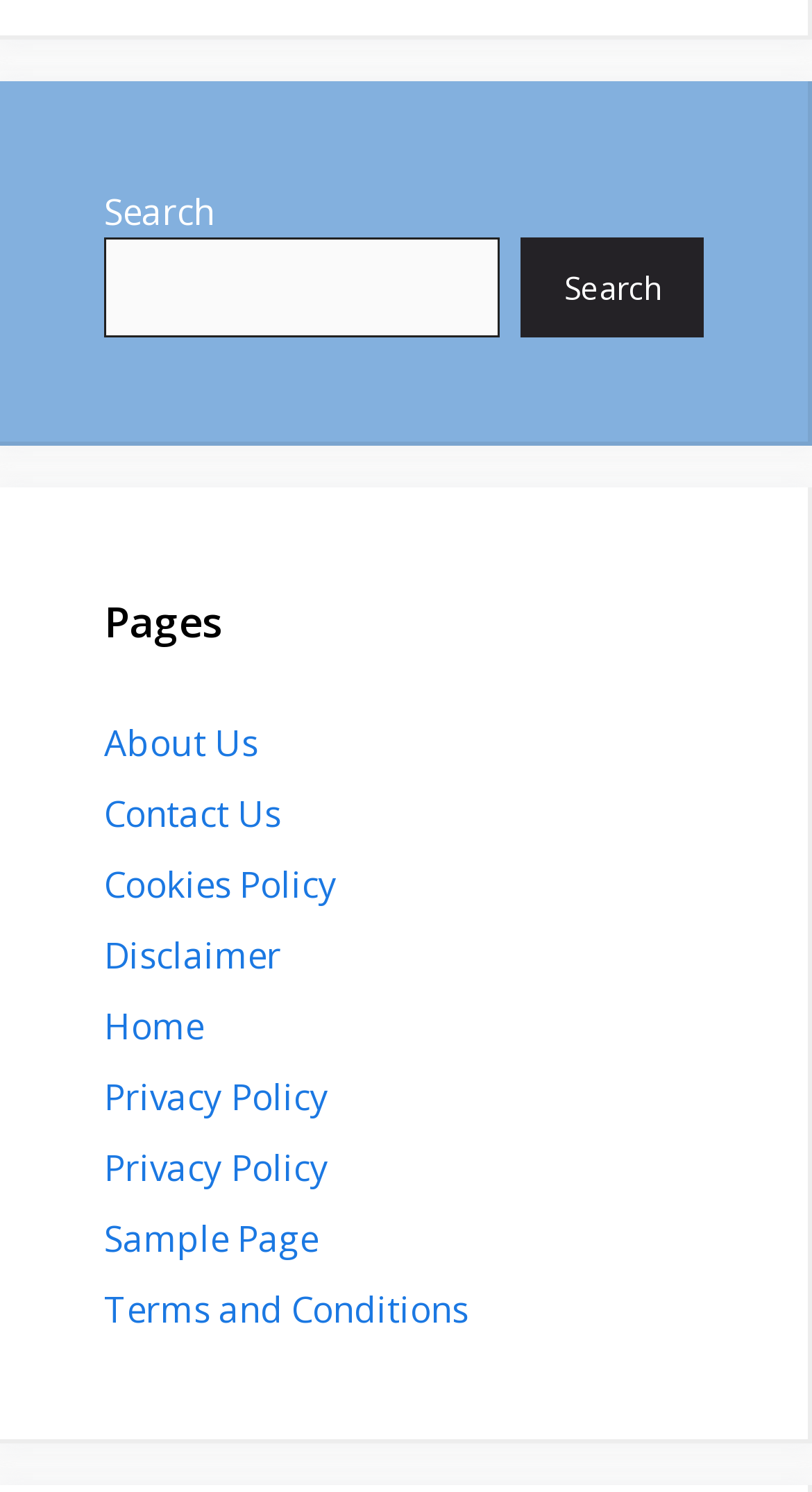Locate the bounding box coordinates of the region to be clicked to comply with the following instruction: "View Jimmy Carter's profile". The coordinates must be four float numbers between 0 and 1, in the form [left, top, right, bottom].

None